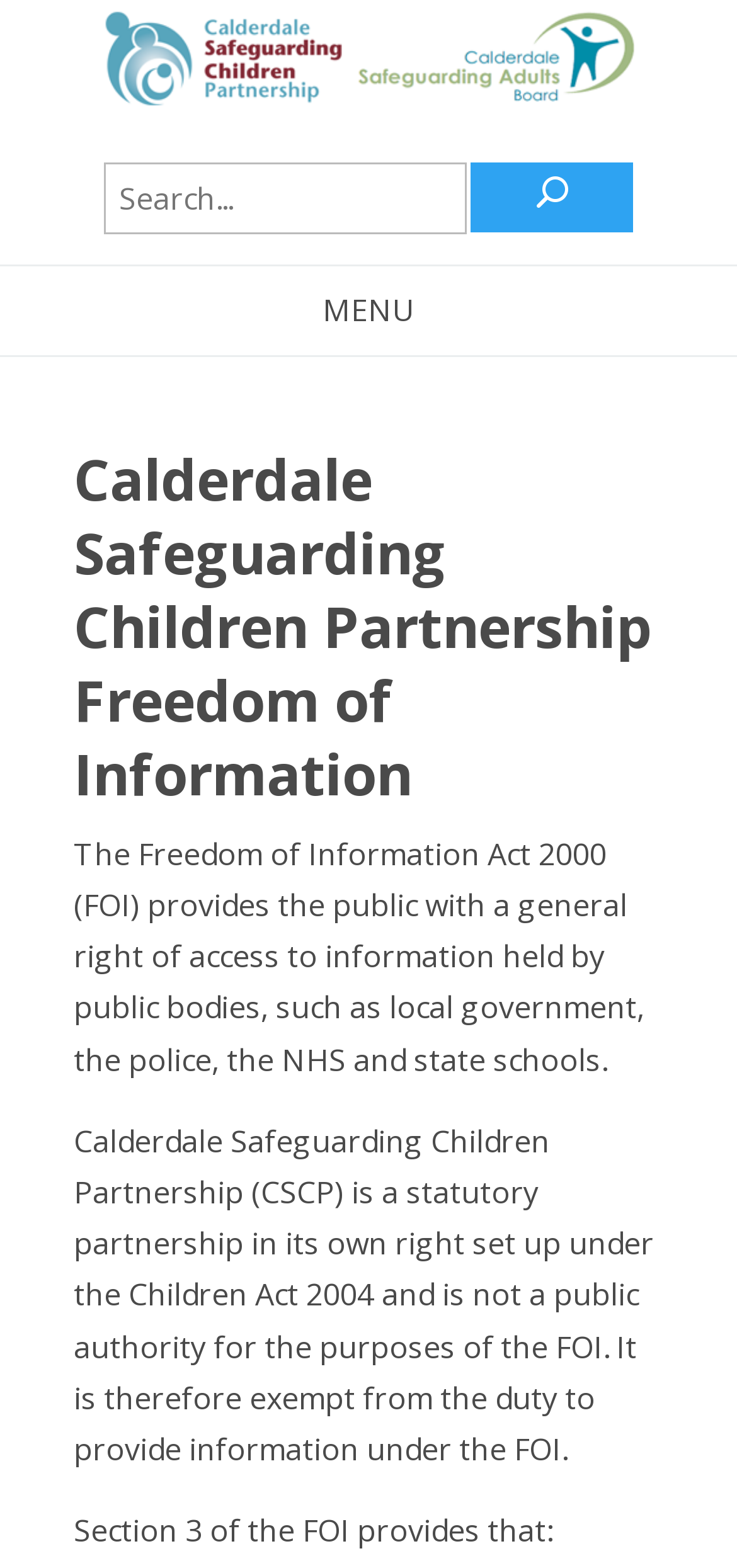What is the function of the search box?
Could you please answer the question thoroughly and with as much detail as possible?

The search box is a textbox with a placeholder 'Search...' and is likely used to search for information related to Freedom of Information within the Calderdale Safeguarding Children Partnership website.